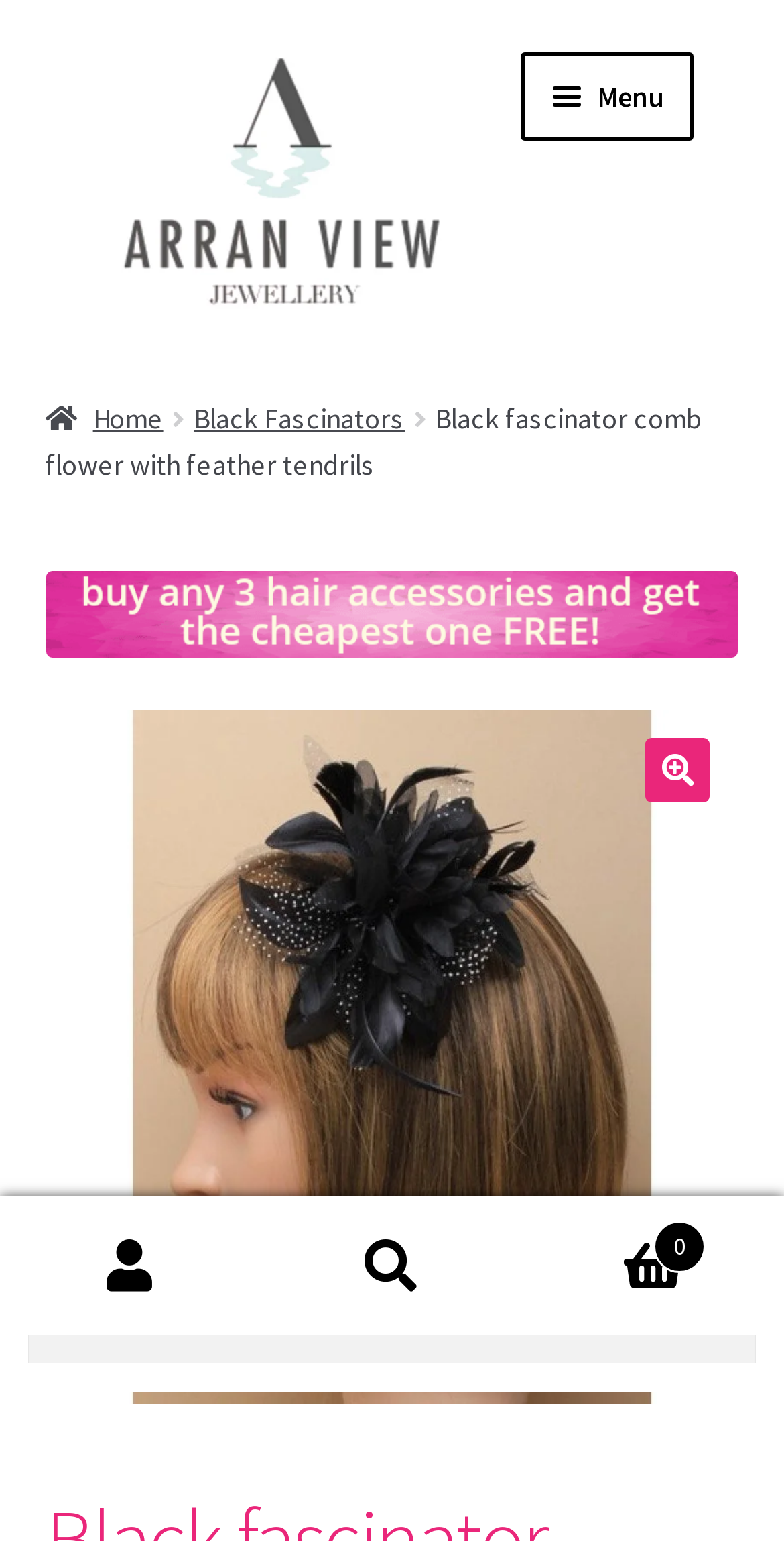Identify the main title of the webpage and generate its text content.

Black fascinator comb flower with feather tendrils